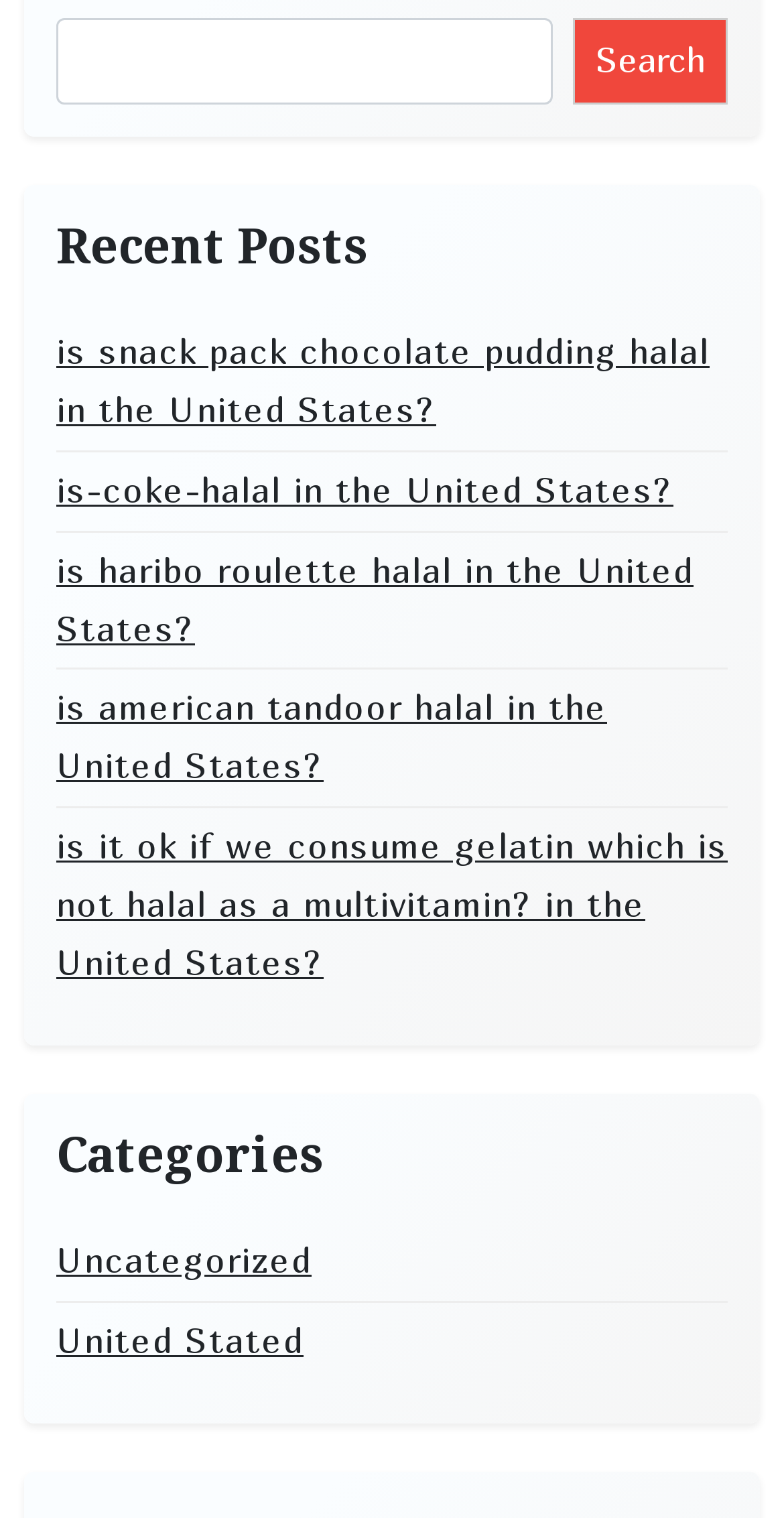Highlight the bounding box coordinates of the region I should click on to meet the following instruction: "go to Uncategorized page".

[0.072, 0.812, 0.397, 0.85]